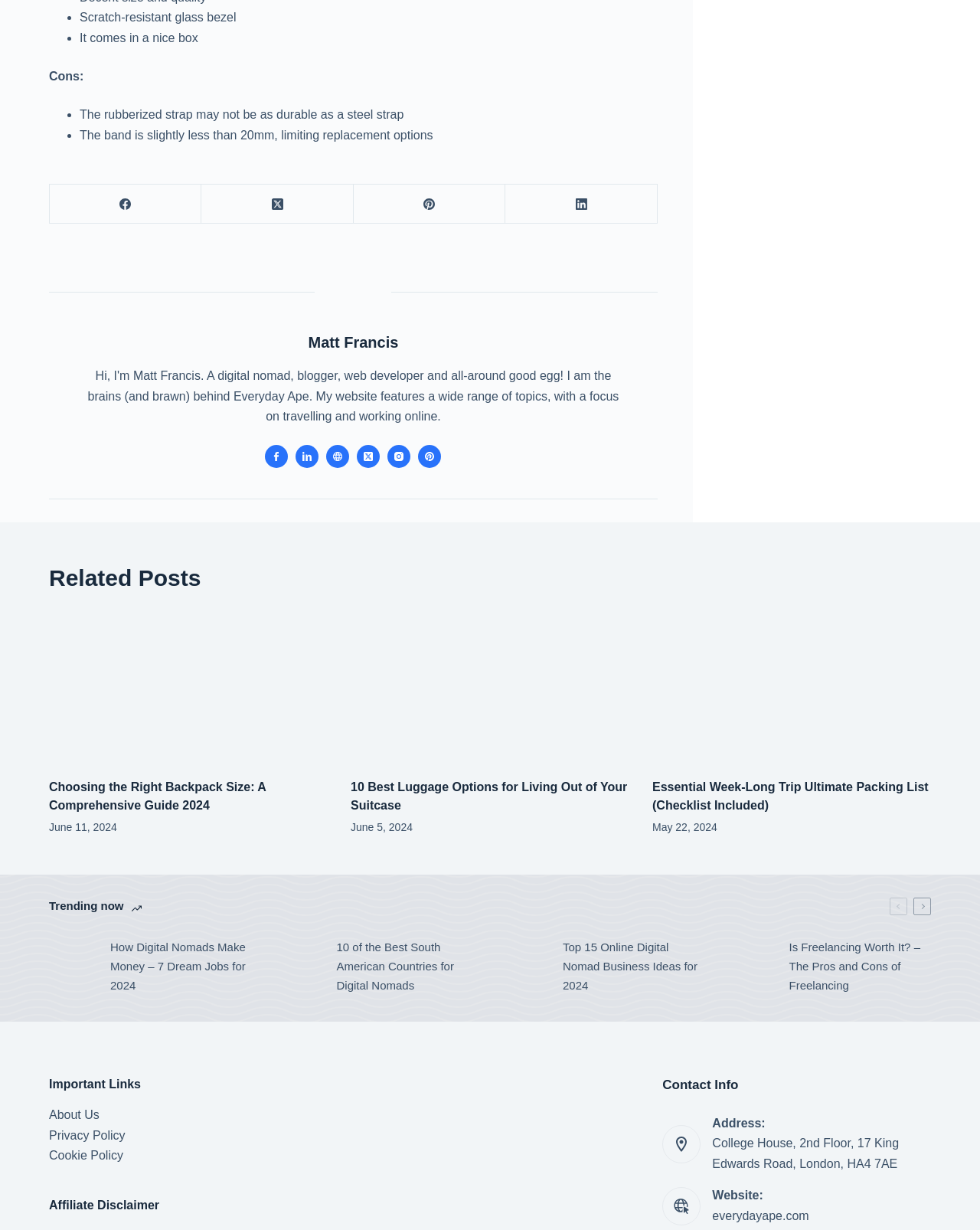Identify the bounding box coordinates for the element you need to click to achieve the following task: "Read the article 'Choosing the Right Backpack Size: A Comprehensive Guide 2024'". Provide the bounding box coordinates as four float numbers between 0 and 1, in the form [left, top, right, bottom].

[0.05, 0.496, 0.334, 0.623]